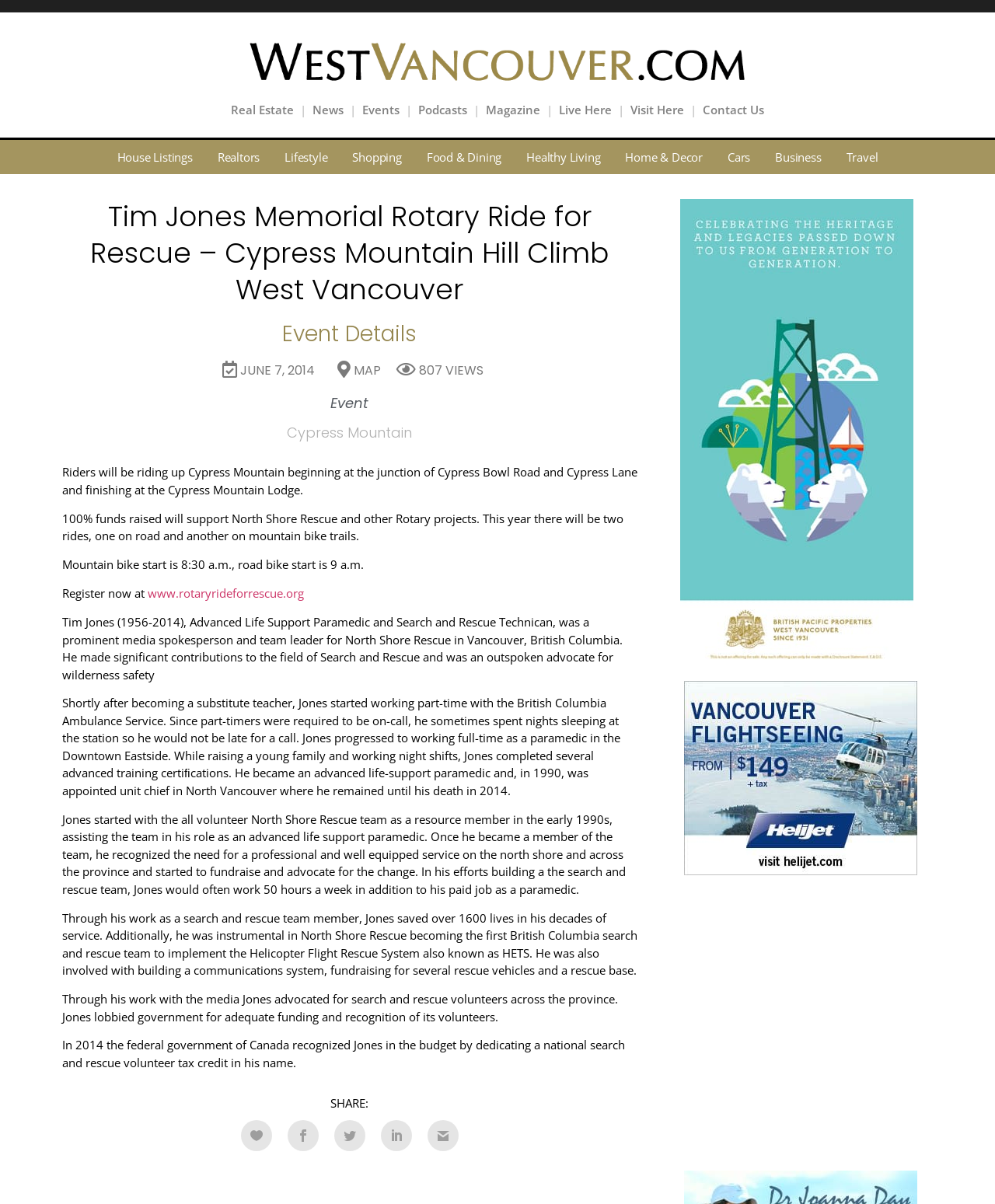Please predict the bounding box coordinates of the element's region where a click is necessary to complete the following instruction: "Click on Real Estate". The coordinates should be represented by four float numbers between 0 and 1, i.e., [left, top, right, bottom].

[0.232, 0.085, 0.295, 0.098]